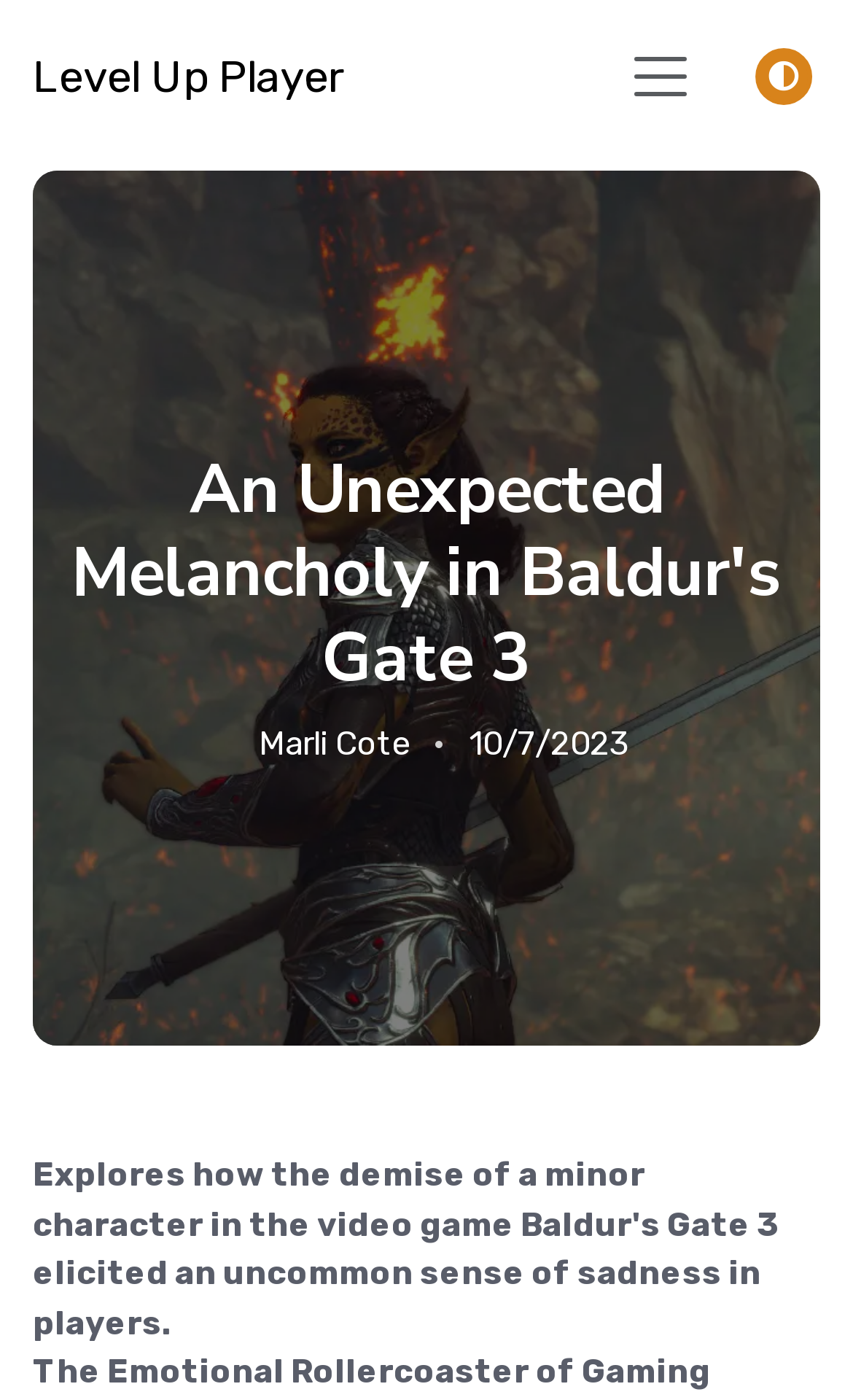Refer to the image and provide an in-depth answer to the question: 
How many buttons are there in the navigation bar?

By examining the webpage, I can see that there are two button elements in the navigation bar, one with the text 'Toggle navigation' and another with the icon ''.